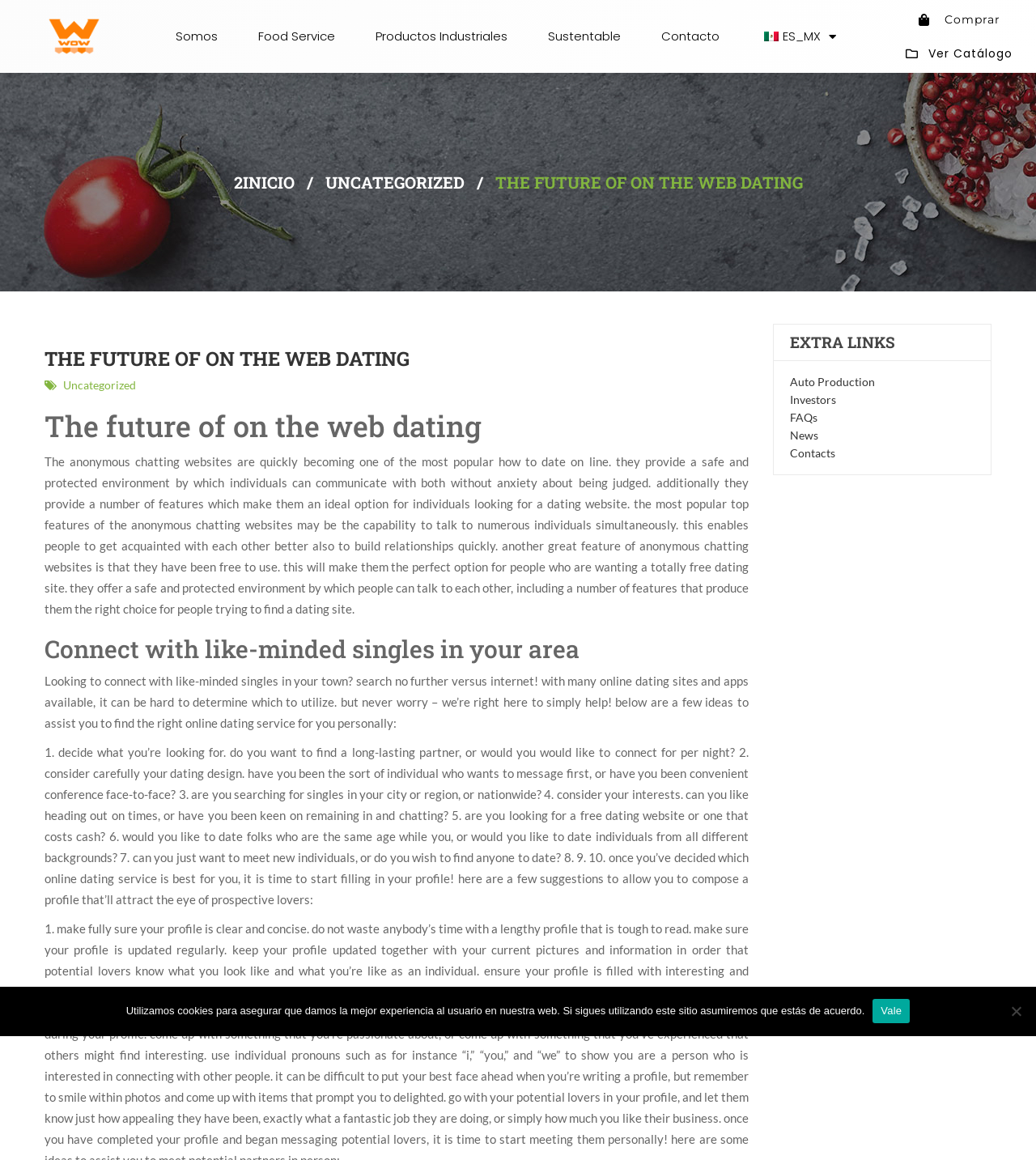What is the purpose of the 'EXTRA LINKS' section?
Answer the question in a detailed and comprehensive manner.

The 'EXTRA LINKS' section appears to provide additional resources and links to other relevant pages, such as 'Auto Production', 'Investors', and 'FAQs', which may be of interest to users.